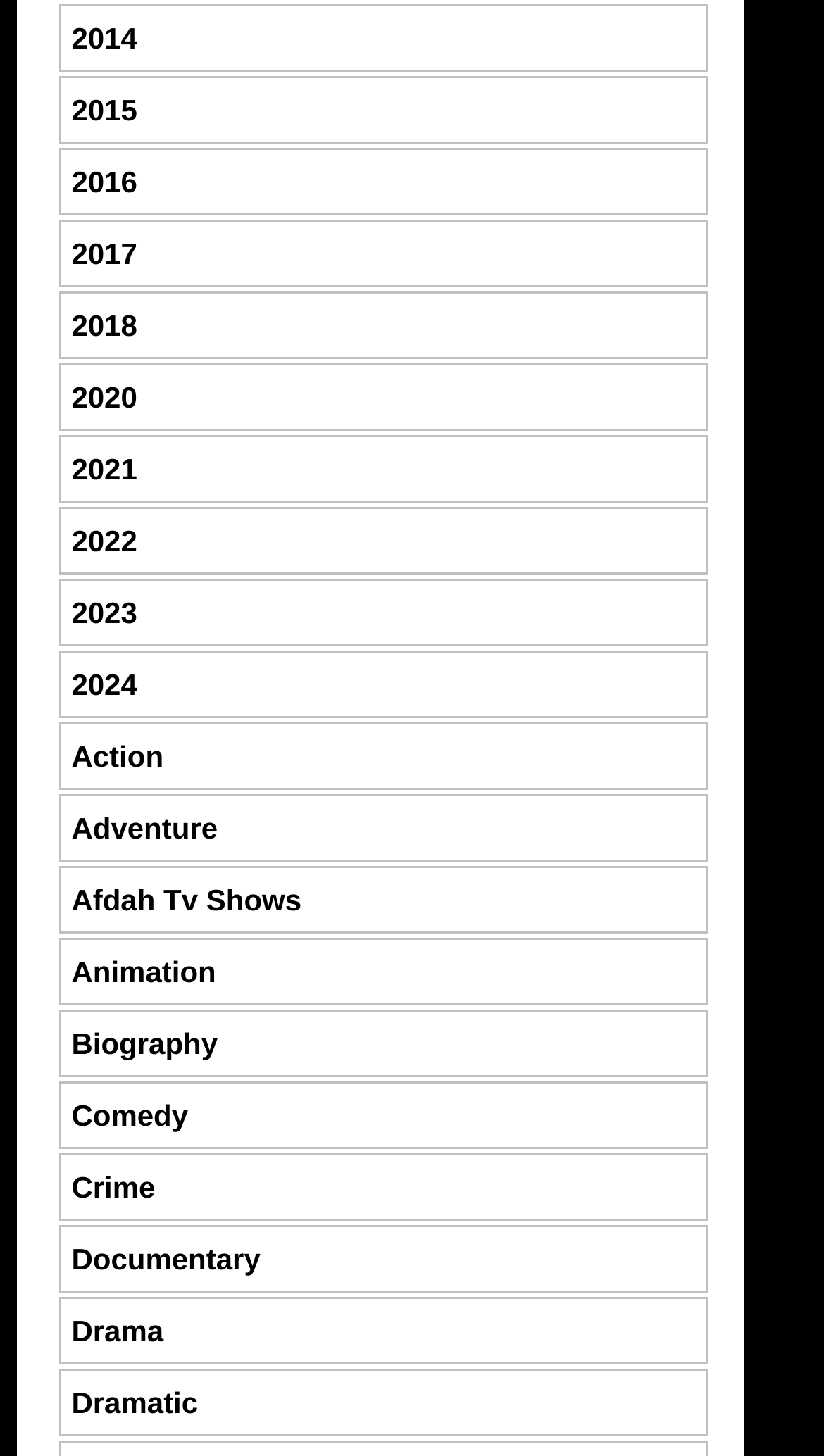Bounding box coordinates should be provided in the format (top-left x, top-left y, bottom-right x, bottom-right y) with all values between 0 and 1. Identify the bounding box for this UI element: Afdah Tv Shows

[0.087, 0.607, 0.366, 0.63]